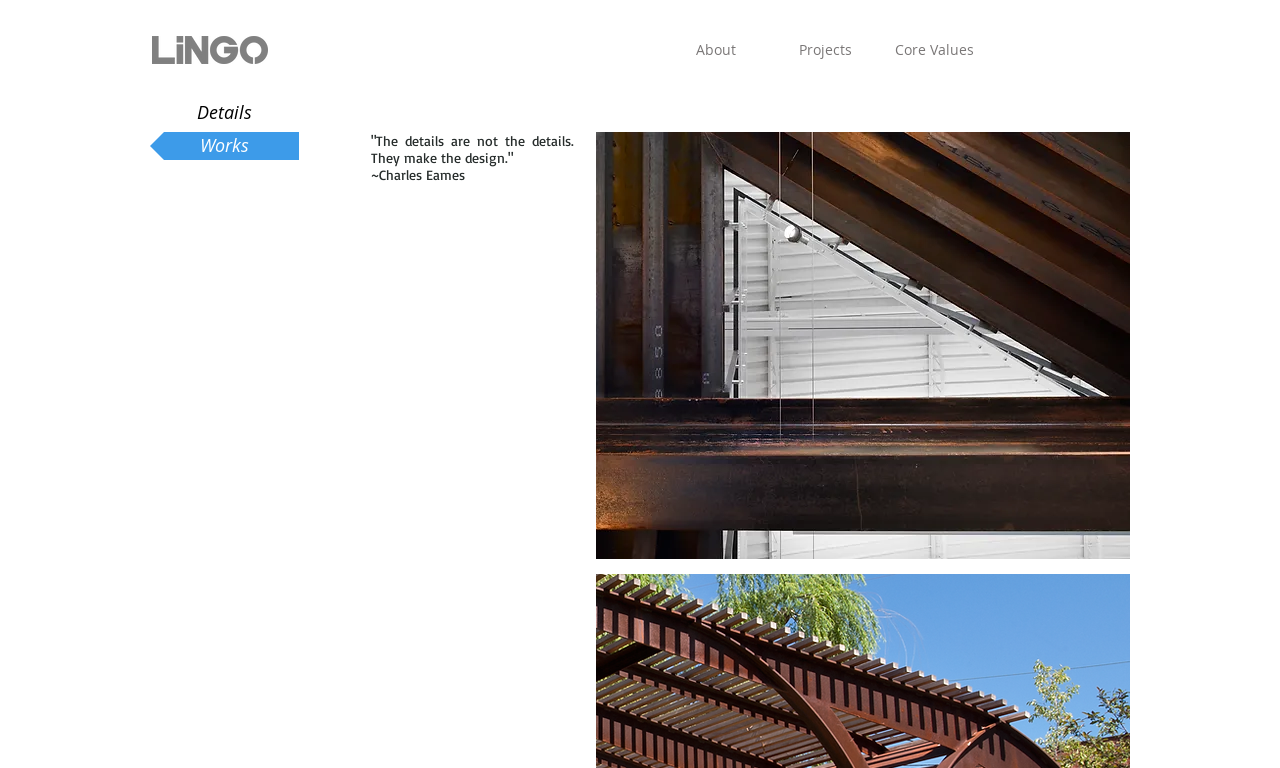Please determine the bounding box coordinates, formatted as (top-left x, top-left y, bottom-right x, bottom-right y), with all values as floating point numbers between 0 and 1. Identify the bounding box of the region described as: Core Values

[0.687, 0.047, 0.772, 0.083]